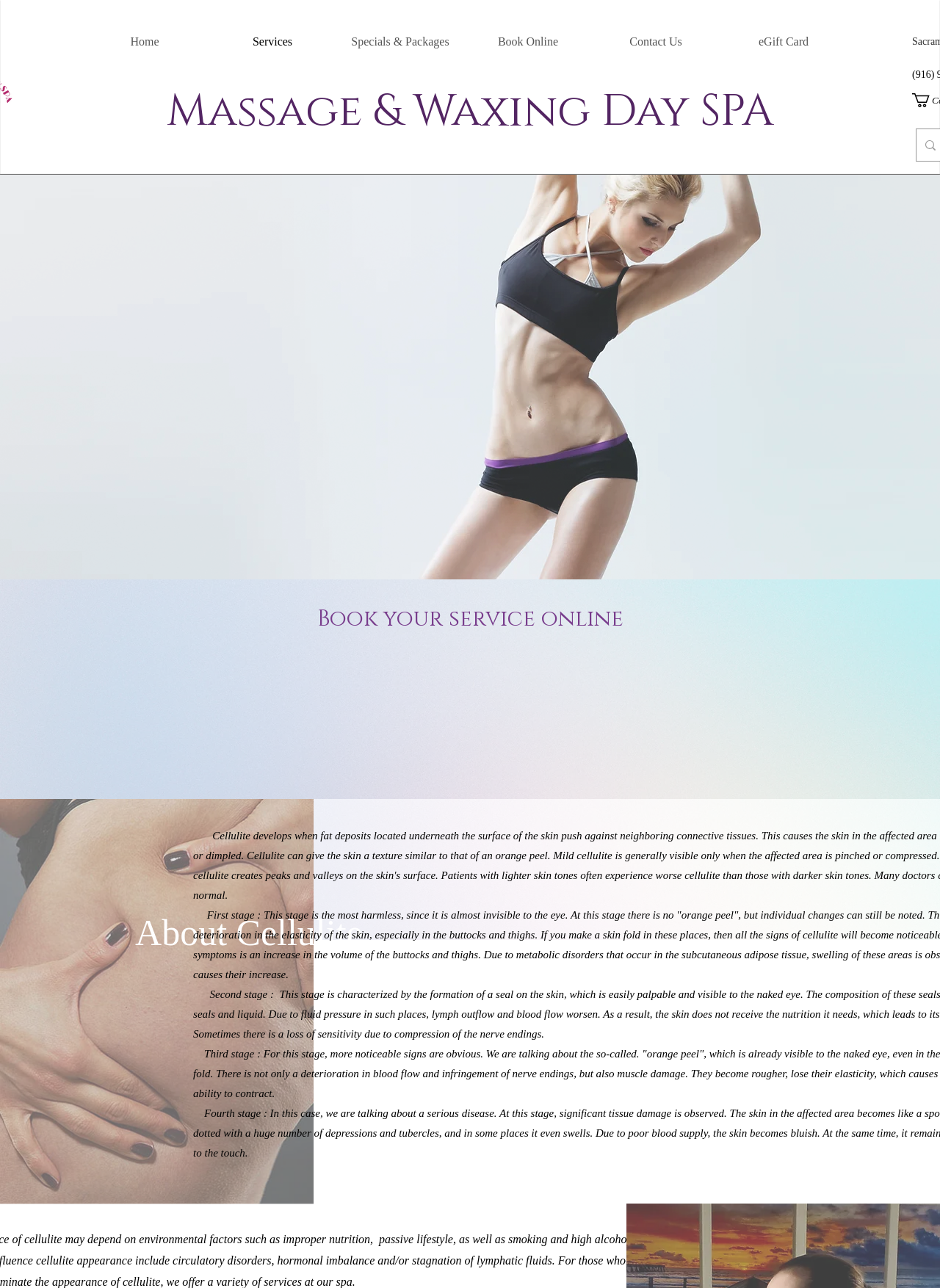Locate the bounding box of the UI element described by: "Specials & Packages" in the given webpage screenshot.

[0.358, 0.015, 0.494, 0.05]